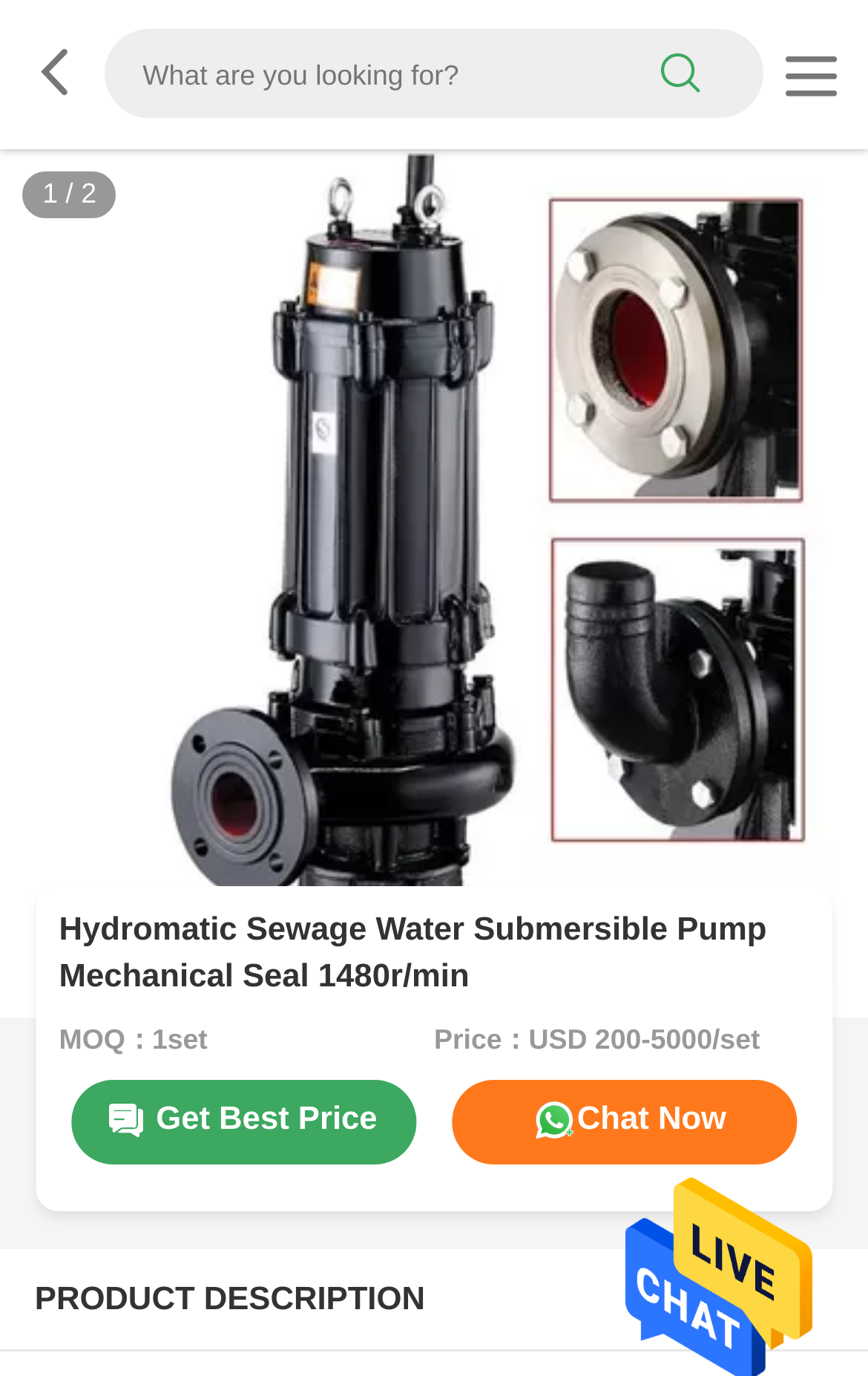Please analyze the image and provide a thorough answer to the question:
What is the price range of the product?

The StaticText element with bounding box coordinates [0.5, 0.745, 0.876, 0.767] shows that the price of the product ranges from USD 200 to USD 5000 per set.